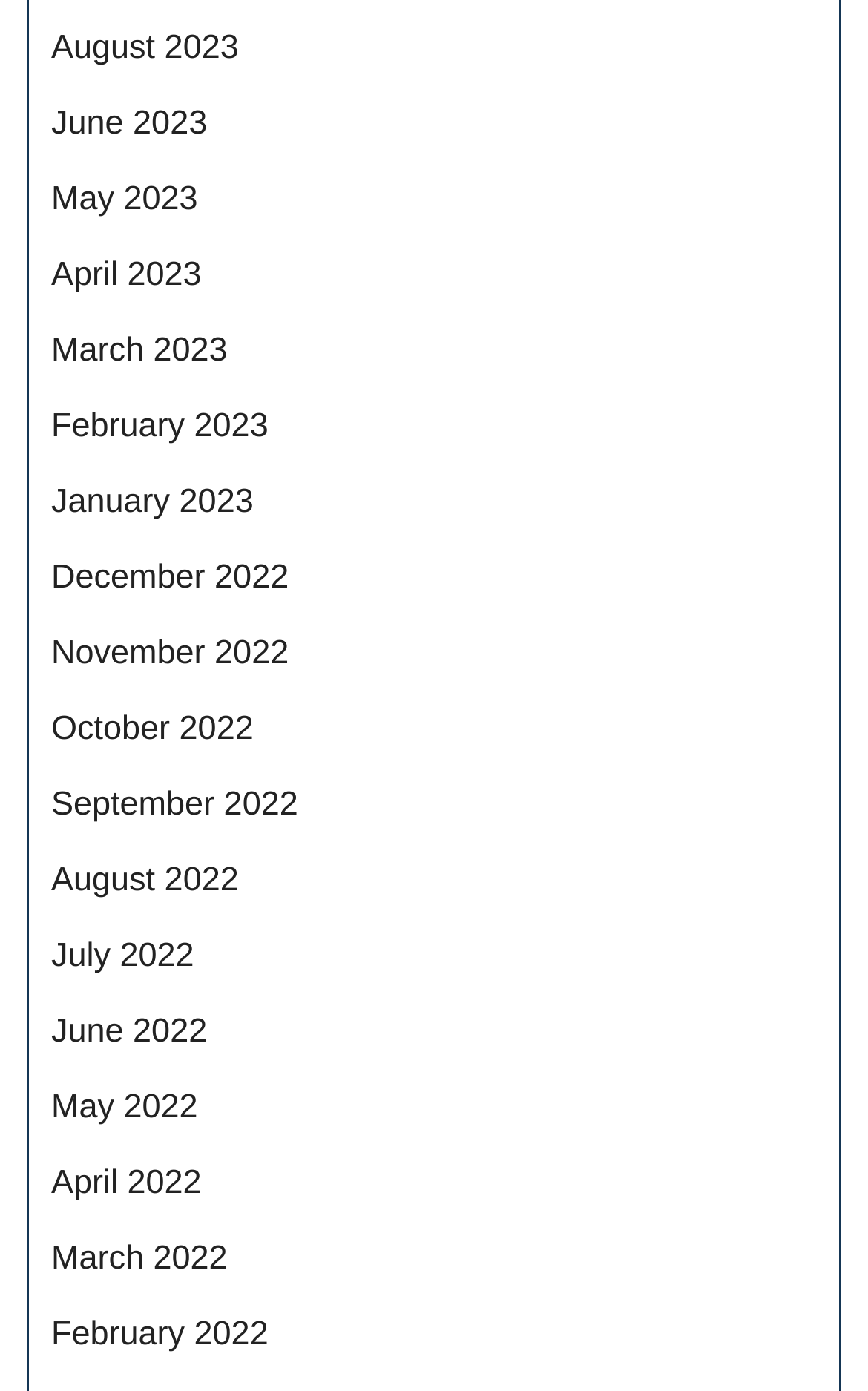Locate the UI element described by June 2022 in the provided webpage screenshot. Return the bounding box coordinates in the format (top-left x, top-left y, bottom-right x, bottom-right y), ensuring all values are between 0 and 1.

[0.059, 0.728, 0.239, 0.755]